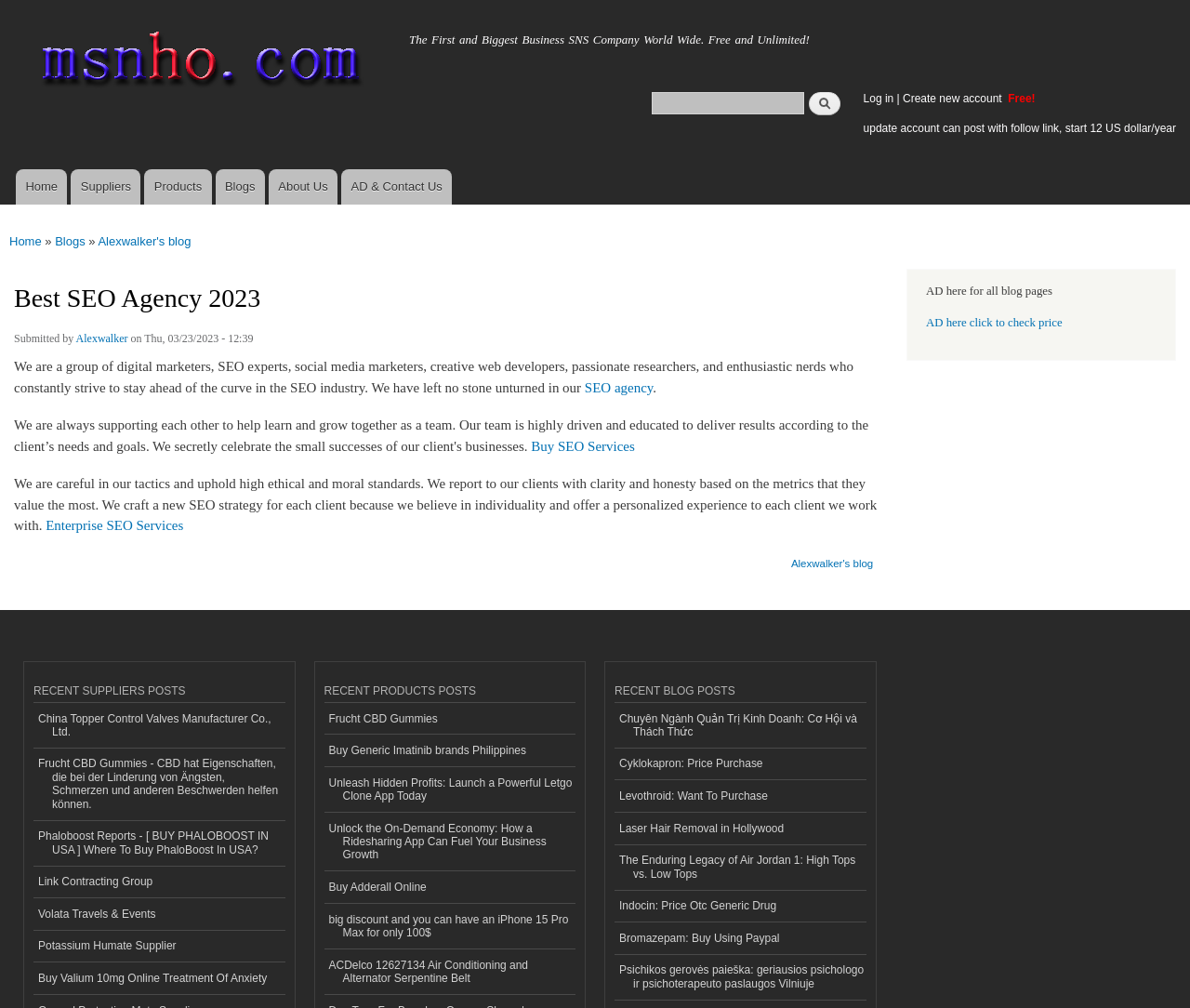Identify the bounding box coordinates for the region to click in order to carry out this instruction: "Read Alexwalker's blog". Provide the coordinates using four float numbers between 0 and 1, formatted as [left, top, right, bottom].

[0.046, 0.221, 0.072, 0.257]